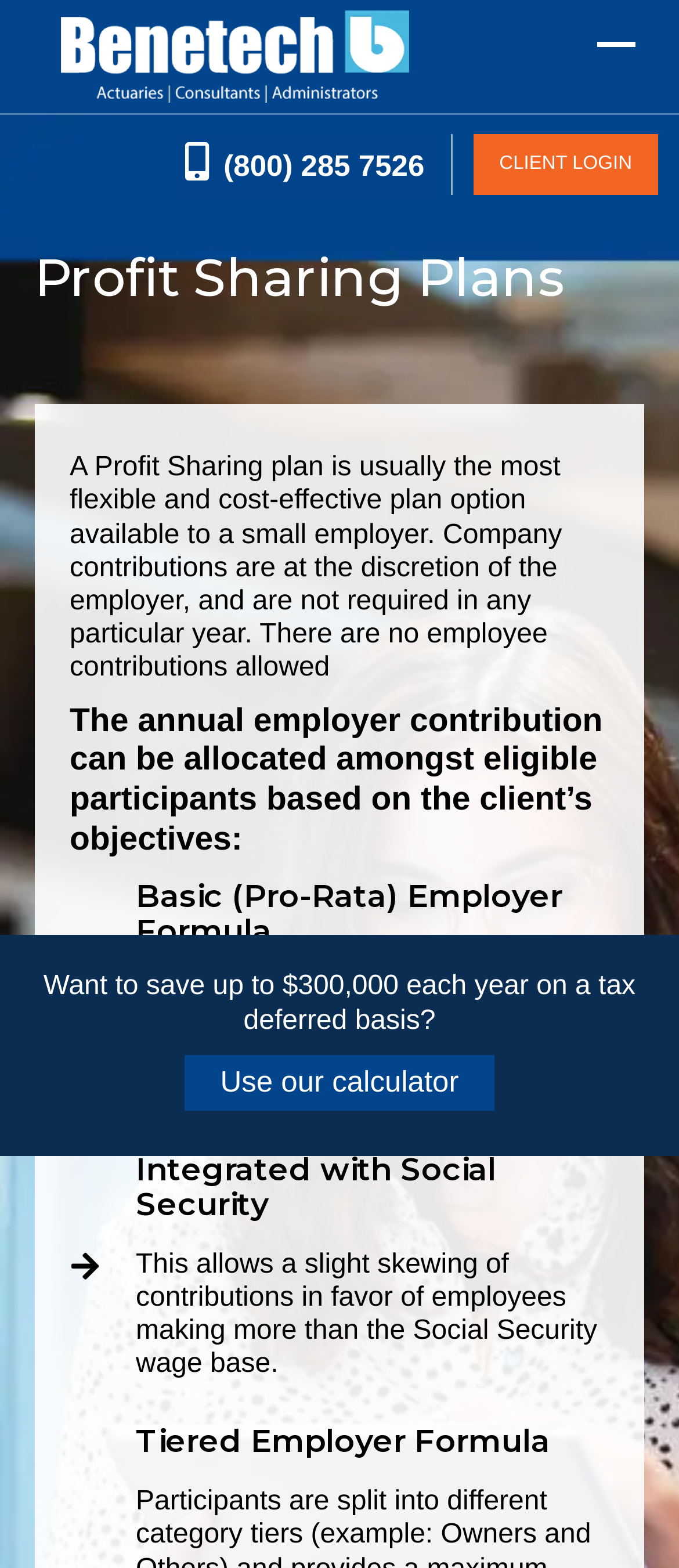What is the maximum amount that can be saved each year?
Identify the answer in the screenshot and reply with a single word or phrase.

$300,000